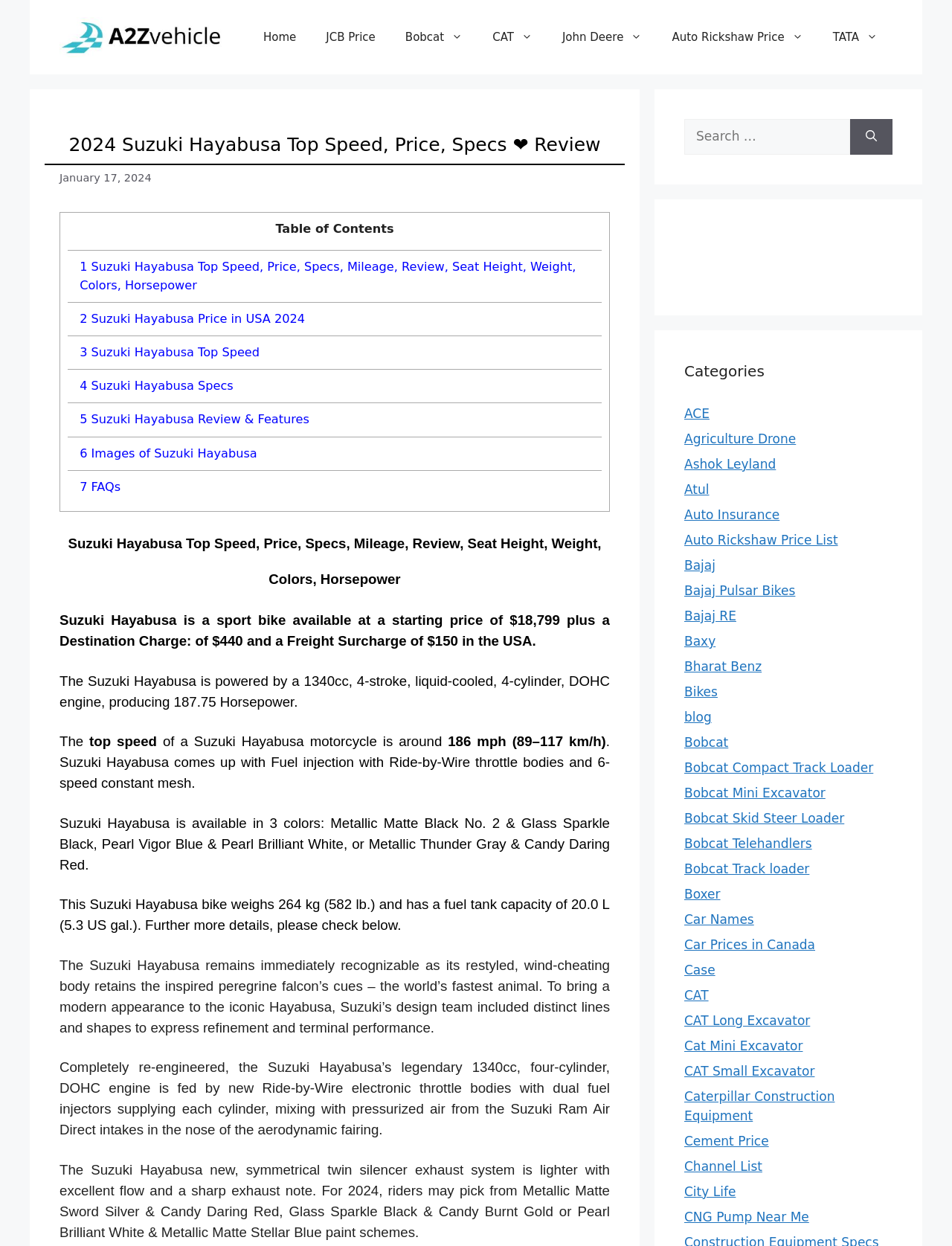Given the webpage screenshot and the description, determine the bounding box coordinates (top-left x, top-left y, bottom-right x, bottom-right y) that define the location of the UI element matching this description: ACE

[0.719, 0.326, 0.745, 0.338]